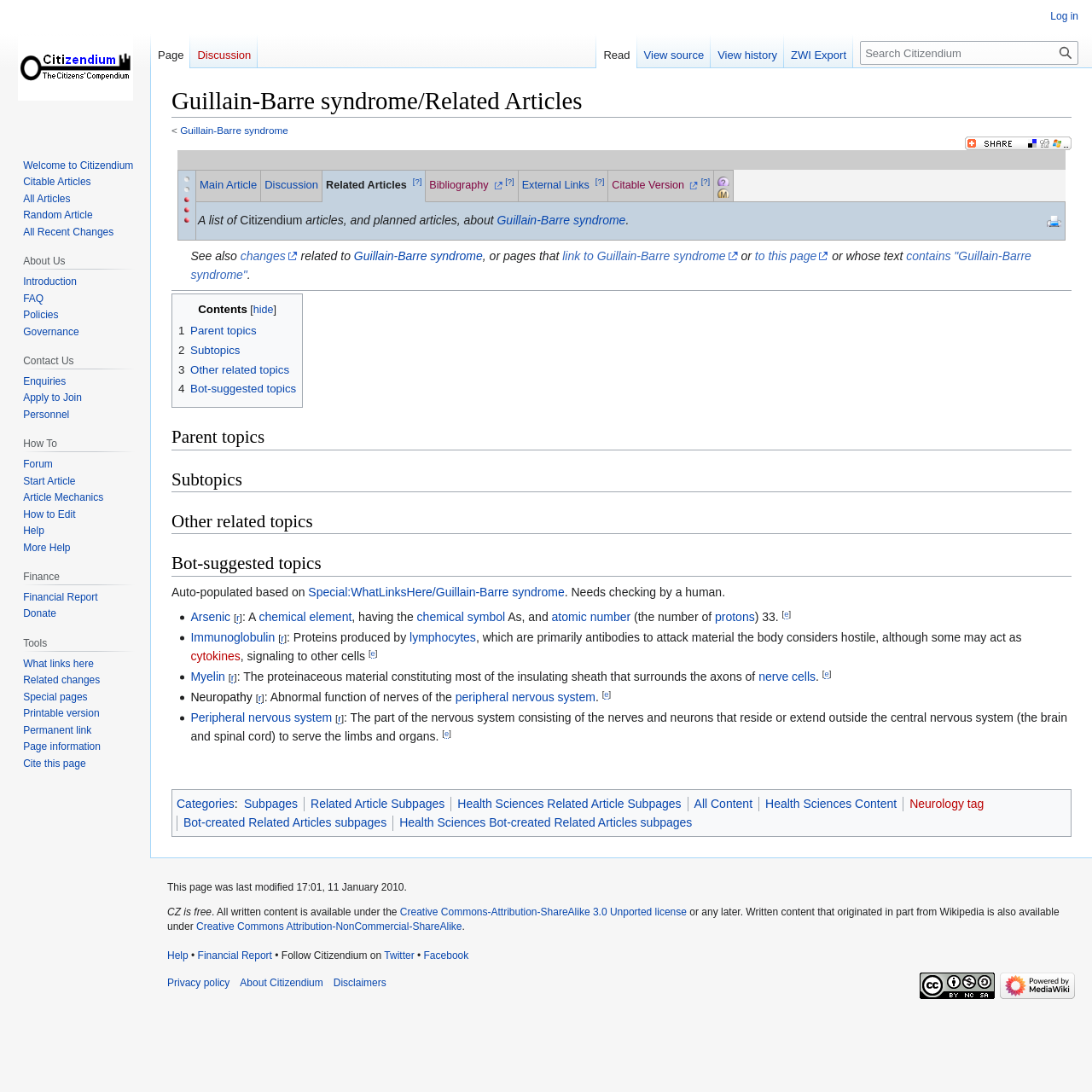Please provide a comprehensive response to the question below by analyzing the image: 
What is the name of the syndrome?

The question is asking for the name of the syndrome, which can be found in the heading 'Guillain-Barre syndrome/Related Articles' at the top of the webpage. This heading is a clear indication of the topic of the webpage, and the name of the syndrome is explicitly stated.